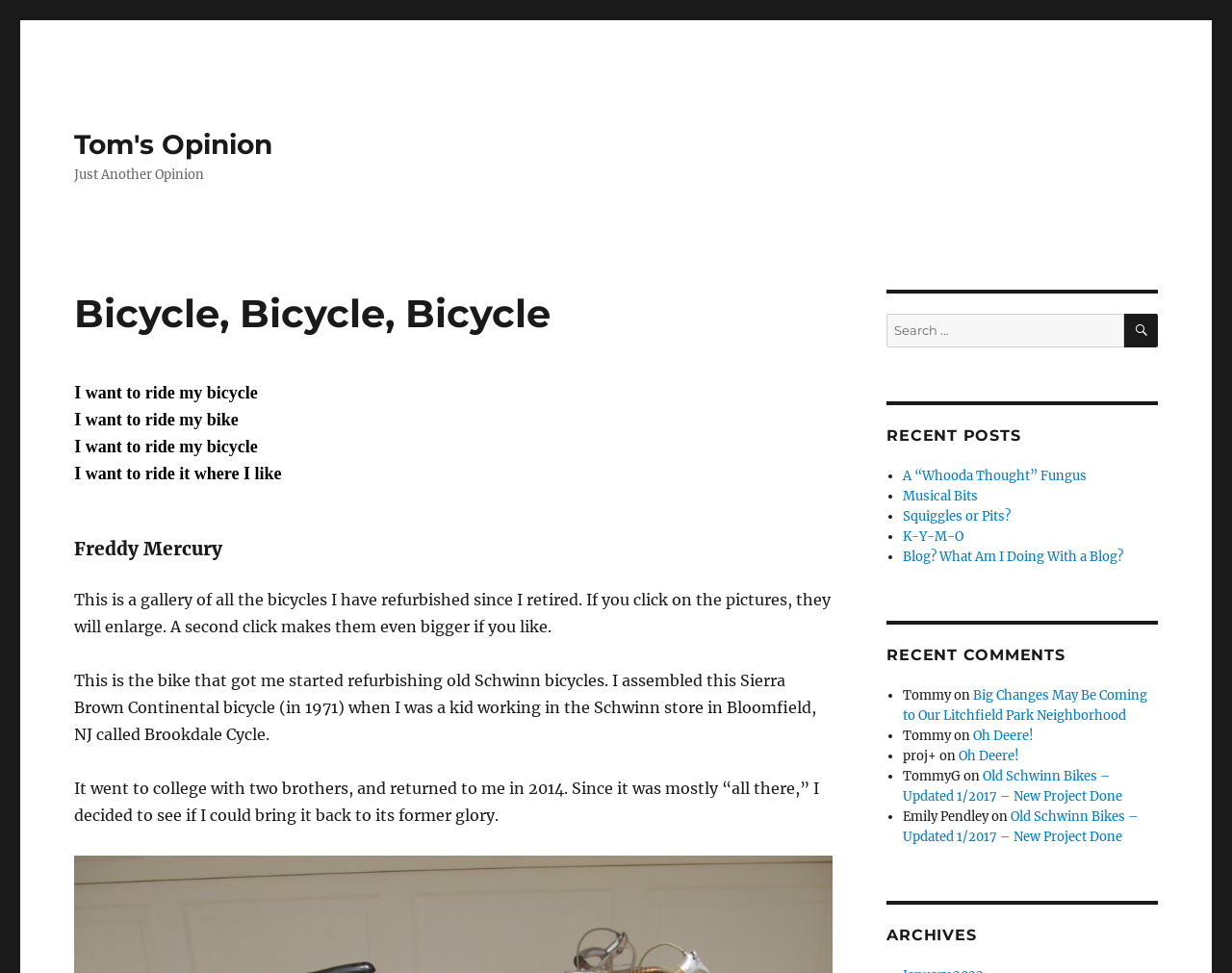Give a detailed account of the webpage, highlighting key information.

This webpage is about Tom's Opinion, a personal blog focused on refurbished bicycles. At the top, there is a link to "Tom's Opinion" and a static text "Just Another Opinion". Below that, there is a header section with three headings: "Bicycle, Bicycle, Bicycle", "I want to ride my bicycle I want to ride my bike I want to ride my bicycle I want to ride it where I like", and "Freddy Mercury". 

Following the header section, there is a paragraph of text describing a gallery of refurbished bicycles, with the option to enlarge the pictures by clicking on them. Below that, there are three static text sections describing the refurbishment process of a specific bicycle.

On the right side of the page, there is a search bar with a button labeled "SEARCH". Below the search bar, there are three sections: "RECENT POSTS", "RECENT COMMENTS", and "ARCHIVES". The "RECENT POSTS" section lists four links to recent blog posts, each preceded by a bullet point. The "RECENT COMMENTS" section lists five comments, each with the commenter's name, the phrase "on", and a link to the commented post. The "ARCHIVES" section is a heading with no additional content.